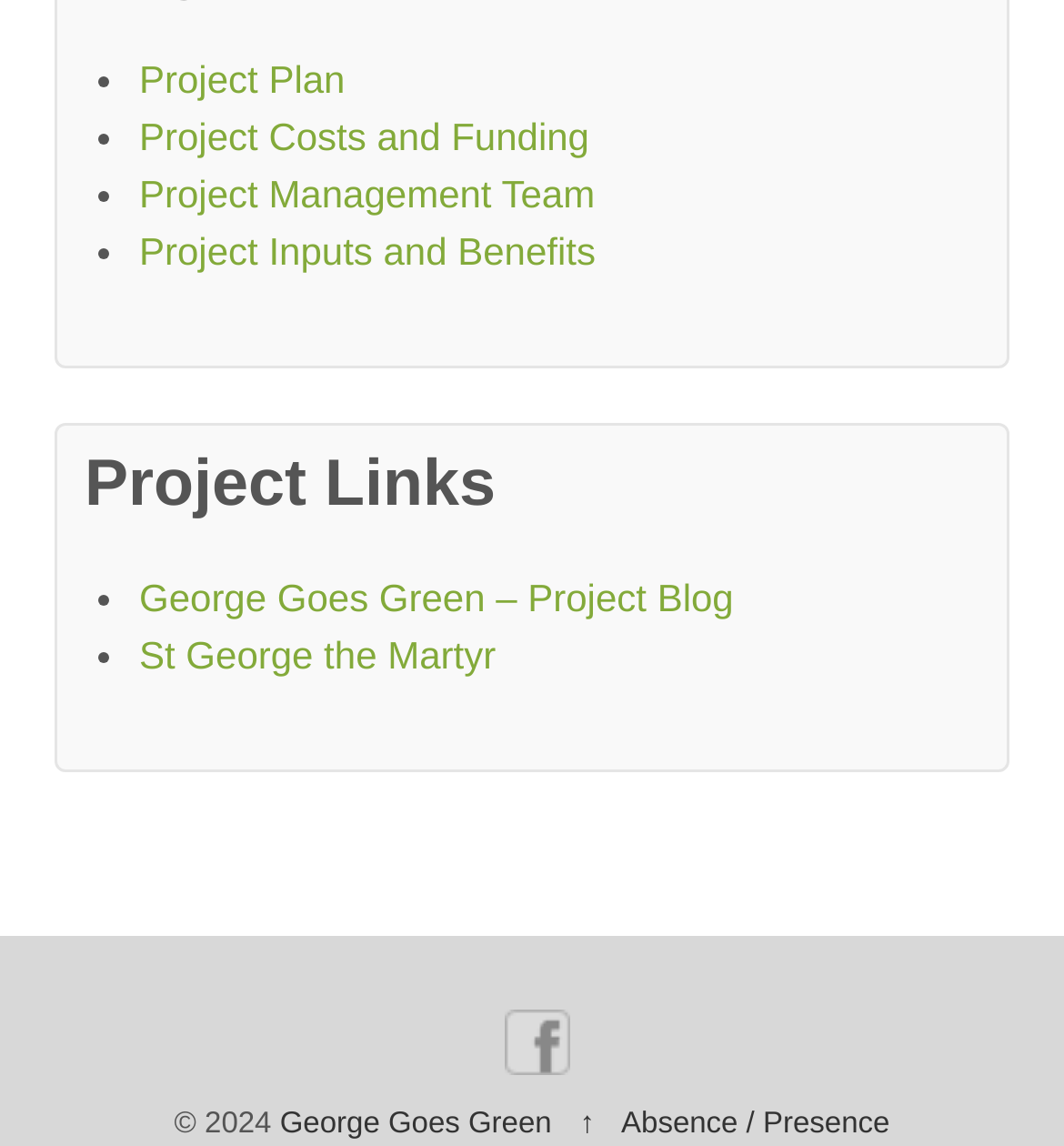Highlight the bounding box coordinates of the element that should be clicked to carry out the following instruction: "go to Facebook page". The coordinates must be given as four float numbers ranging from 0 to 1, i.e., [left, top, right, bottom].

[0.473, 0.894, 0.535, 0.923]